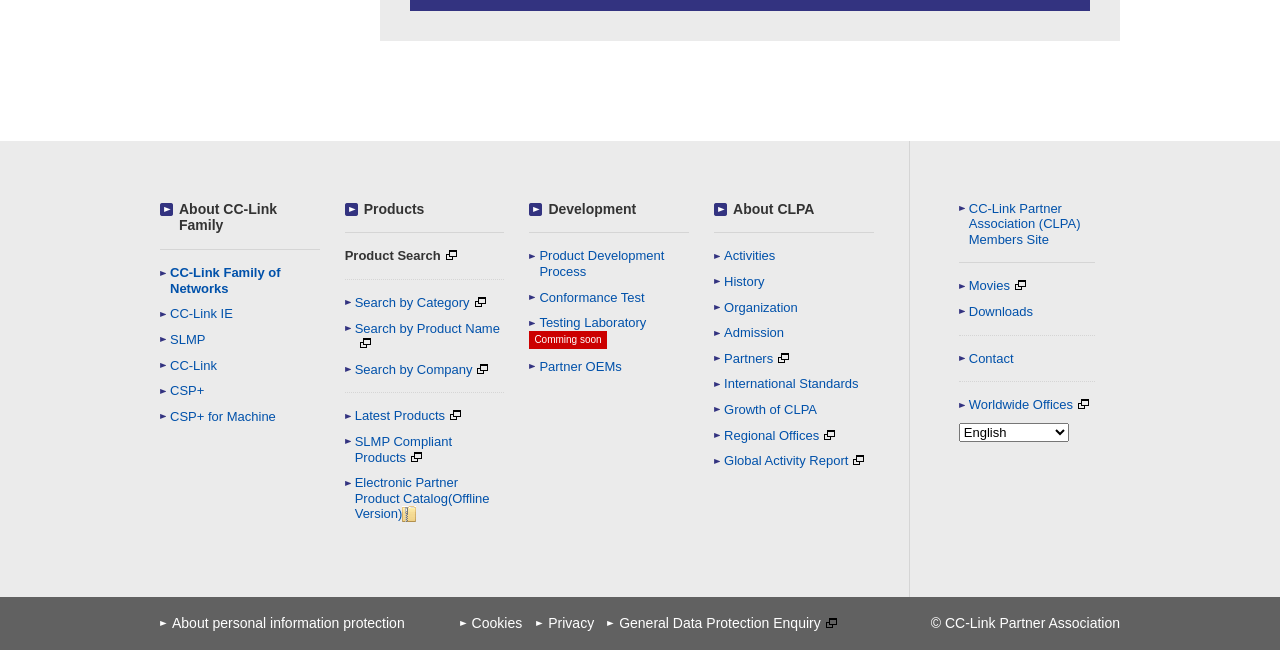How many links are there under the 'About CLPA' heading?
Please provide a single word or phrase based on the screenshot.

7